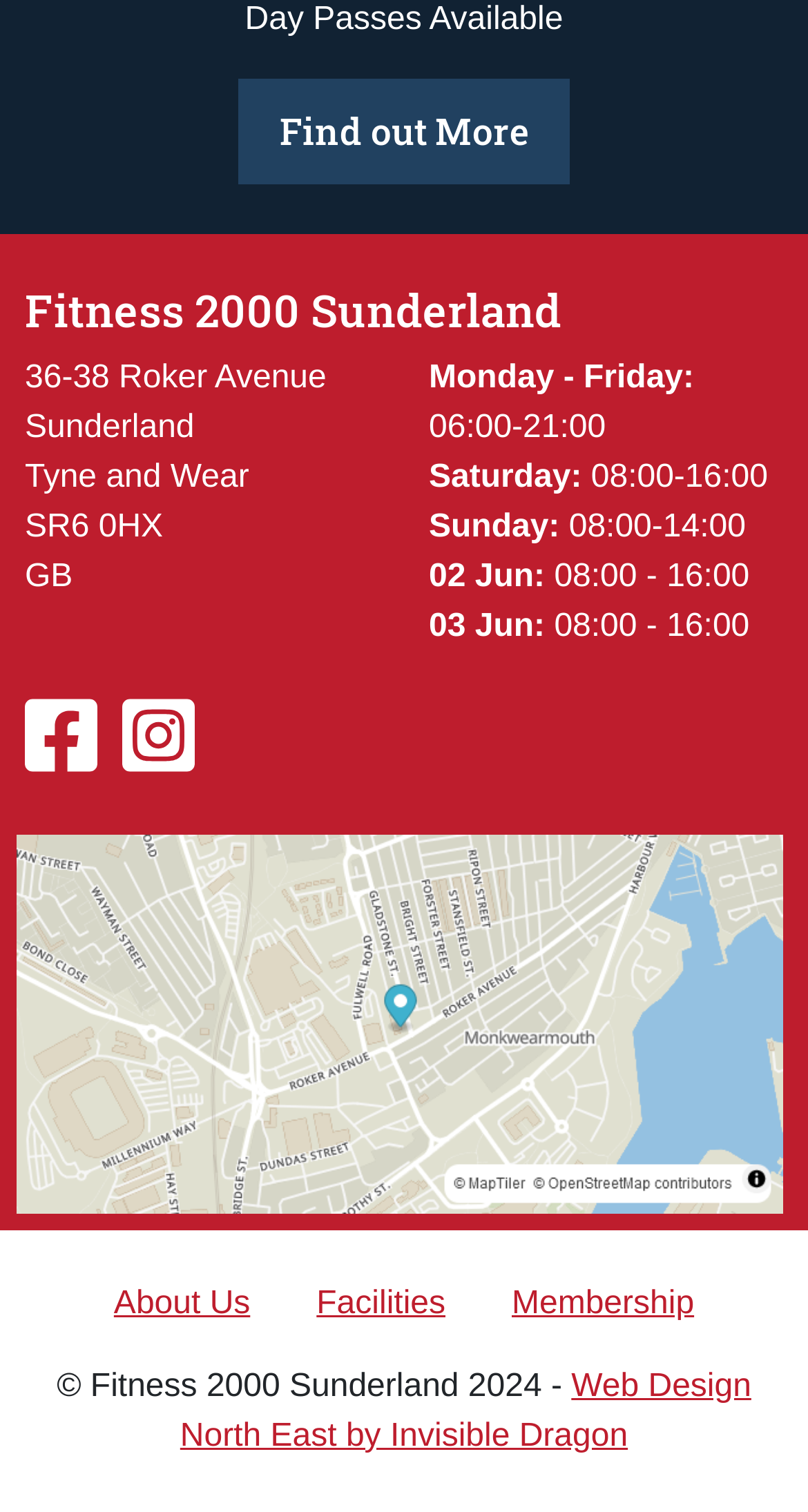What is the name of the fitness center?
Can you provide an in-depth and detailed response to the question?

The name of the fitness center can be found in the heading element 'Fitness 2000 Sunderland' which is located at the top of the webpage, indicating that this webpage is about a specific fitness center.